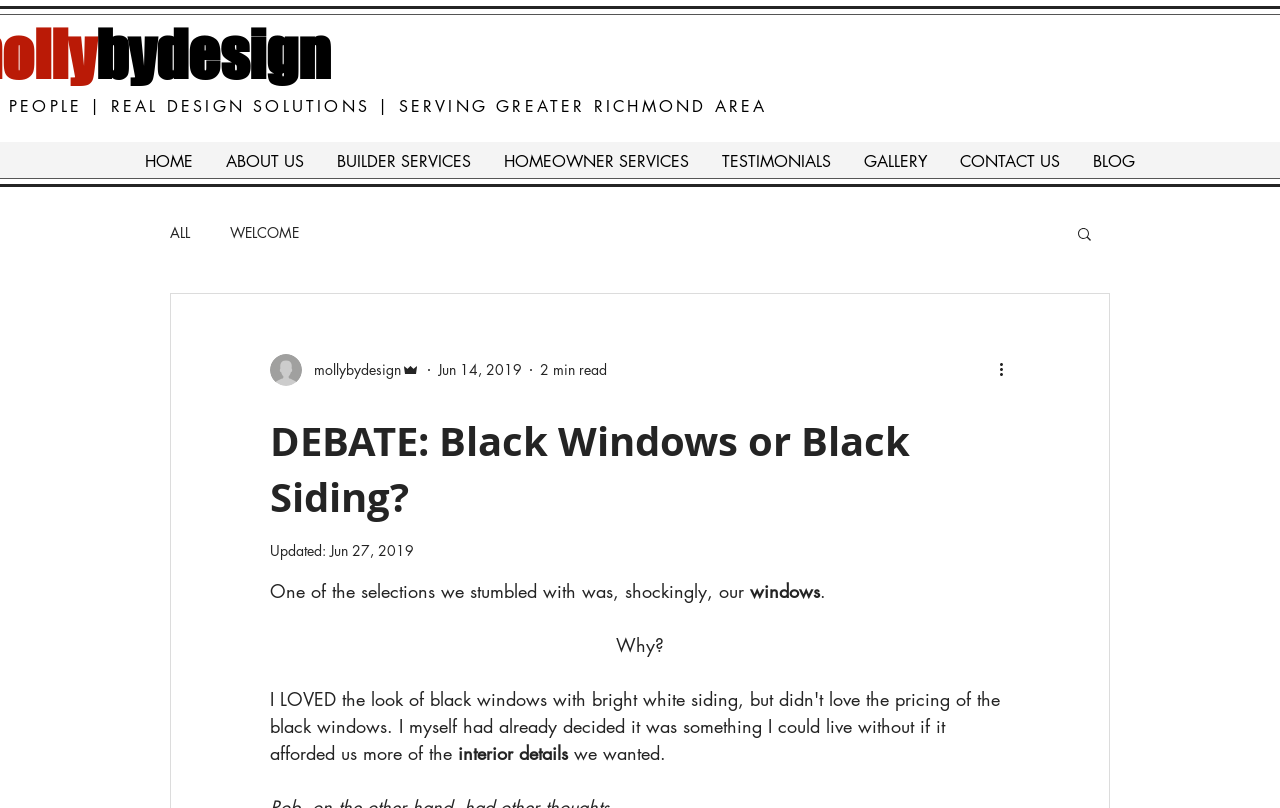Construct a thorough caption encompassing all aspects of the webpage.

This webpage appears to be a blog post titled "DEBATE: Black Windows or Black Siding?" with a focus on a personal experience. At the top, there is a navigation menu with links to various sections of the website, including "HOME", "ABOUT US", "BUILDER SERVICES", and more. Below the navigation menu, there is a secondary navigation menu specific to the blog section, with links to "ALL" and "WELCOME" posts.

To the right of the secondary navigation menu, there is a search button accompanied by a small image. Below this, the author's profile picture and name, "mollybydesign Admin", are displayed, along with the post's publication date, "Jun 14, 2019", and an estimated reading time of "2 min read".

The main content of the post begins with a heading that matches the title of the webpage. The text describes a personal experience, stating "One of the selections we stumbled with was, shockingly, our windows." The post continues, asking "Why?" and discussing interior design details.

There are several images on the page, including the author's profile picture, a small image next to the search button, and another image associated with the "More actions" button. The layout of the page is organized, with clear headings and concise text, making it easy to follow the author's narrative.